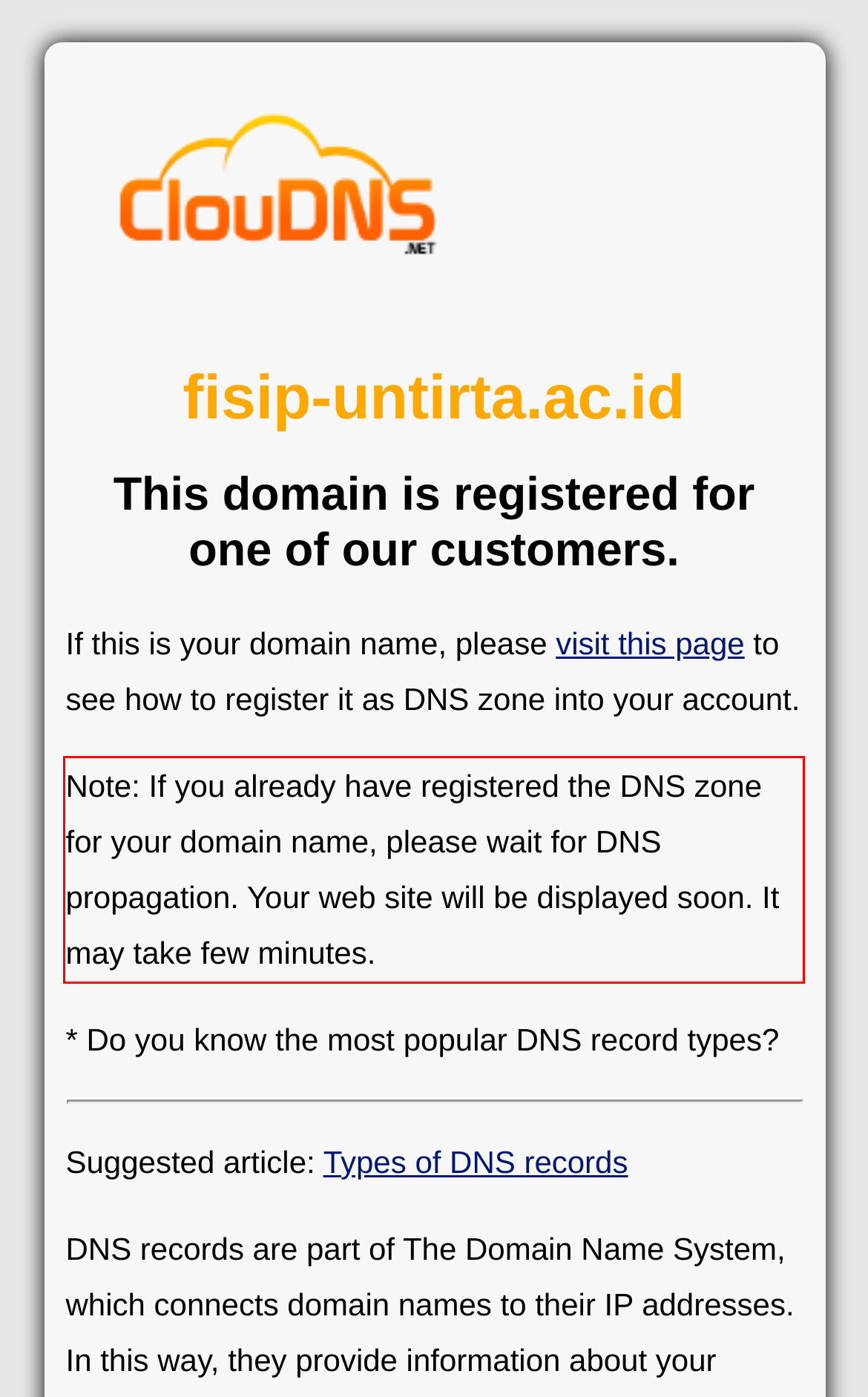Given a screenshot of a webpage containing a red rectangle bounding box, extract and provide the text content found within the red bounding box.

Note: If you already have registered the DNS zone for your domain name, please wait for DNS propagation. Your web site will be displayed soon. It may take few minutes.